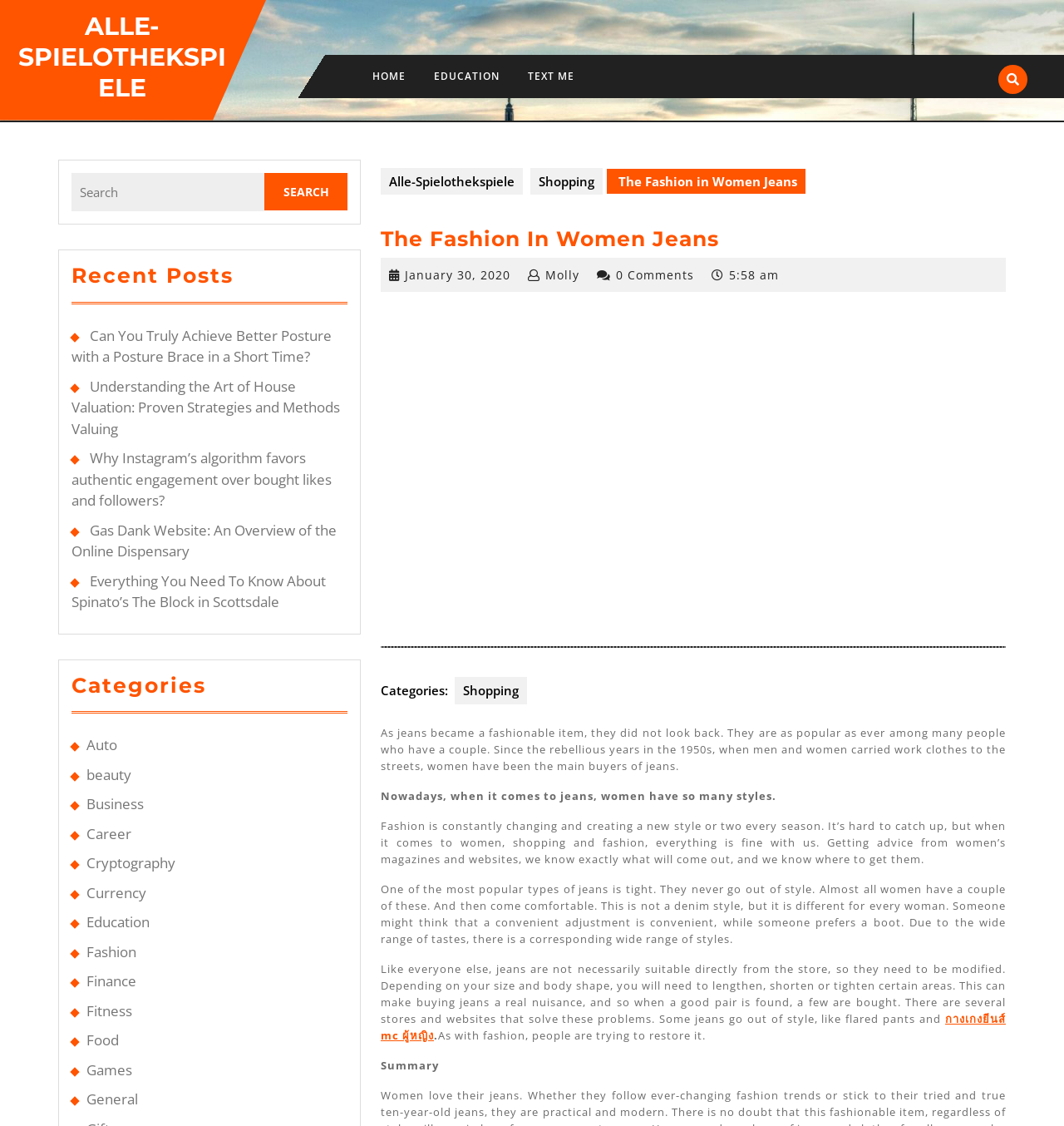Please identify the bounding box coordinates of the area I need to click to accomplish the following instruction: "Click on the 'Fashion' category".

[0.081, 0.837, 0.128, 0.854]